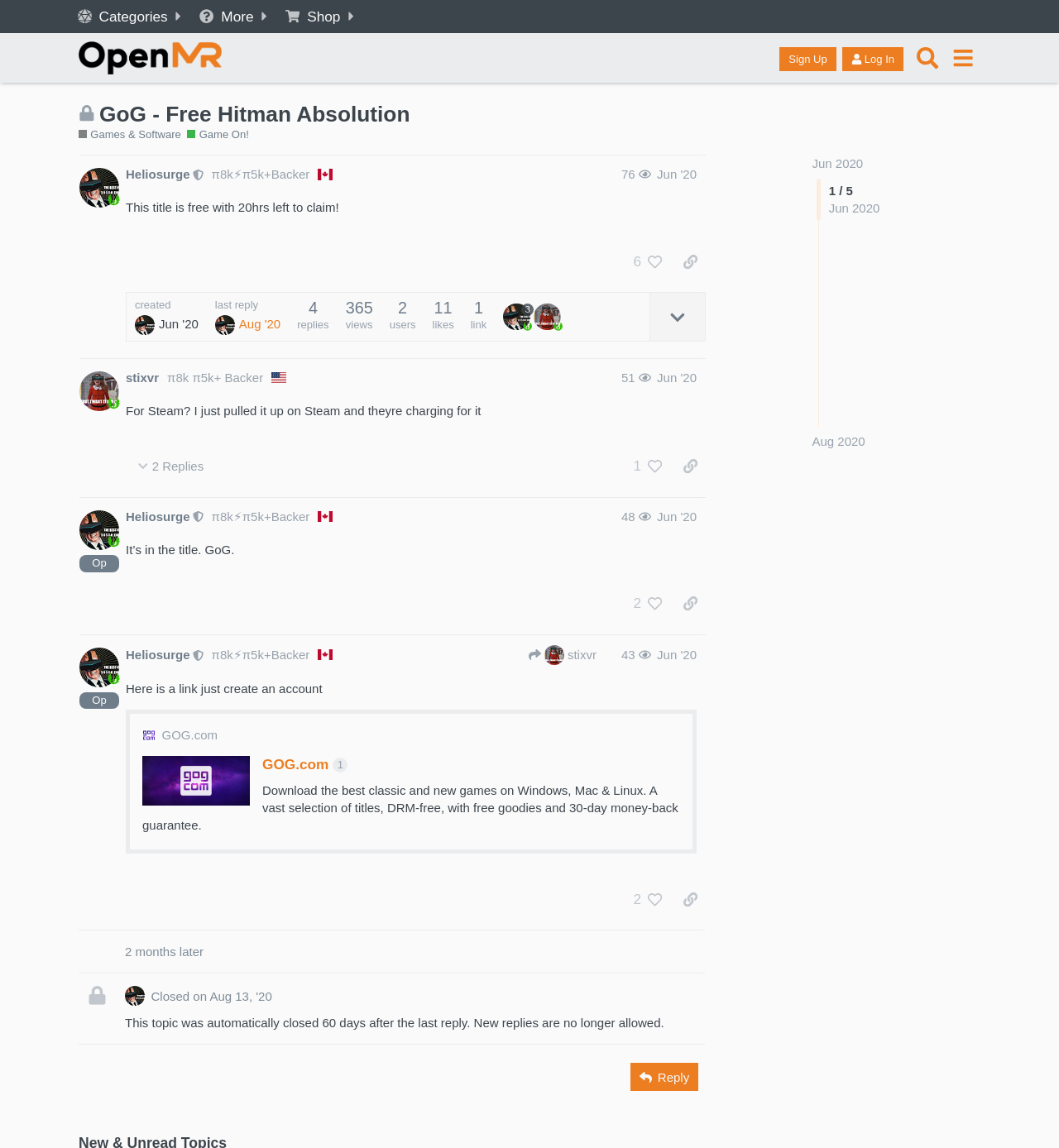How many replies does the second post have?
Please utilize the information in the image to give a detailed response to the question.

I found the button 'This post has 2 replies' associated with the second post, indicating that it has 2 replies.